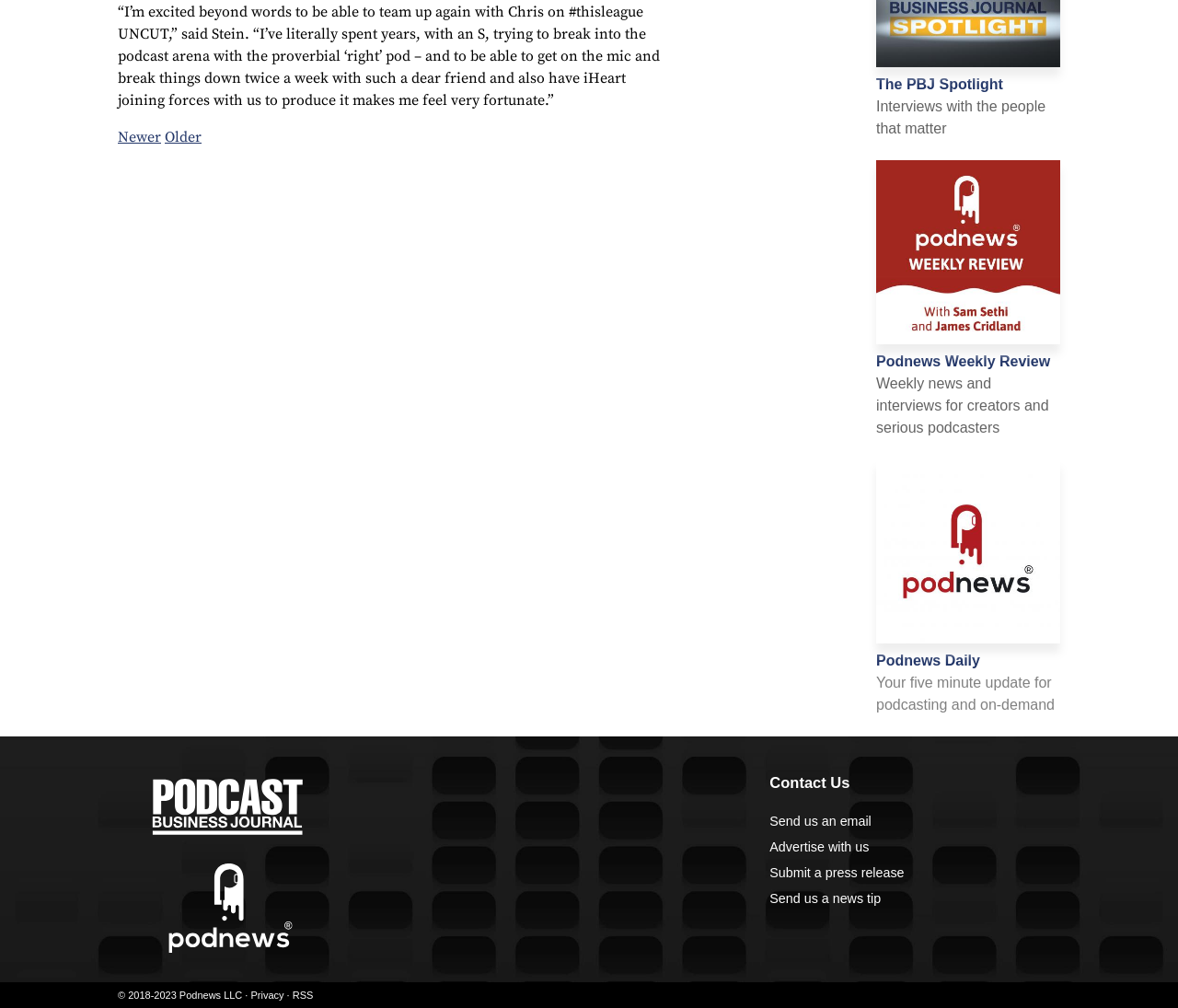Determine the bounding box for the UI element that matches this description: "parent_node: SUBSCRIBE".

[0.744, 0.329, 0.9, 0.344]